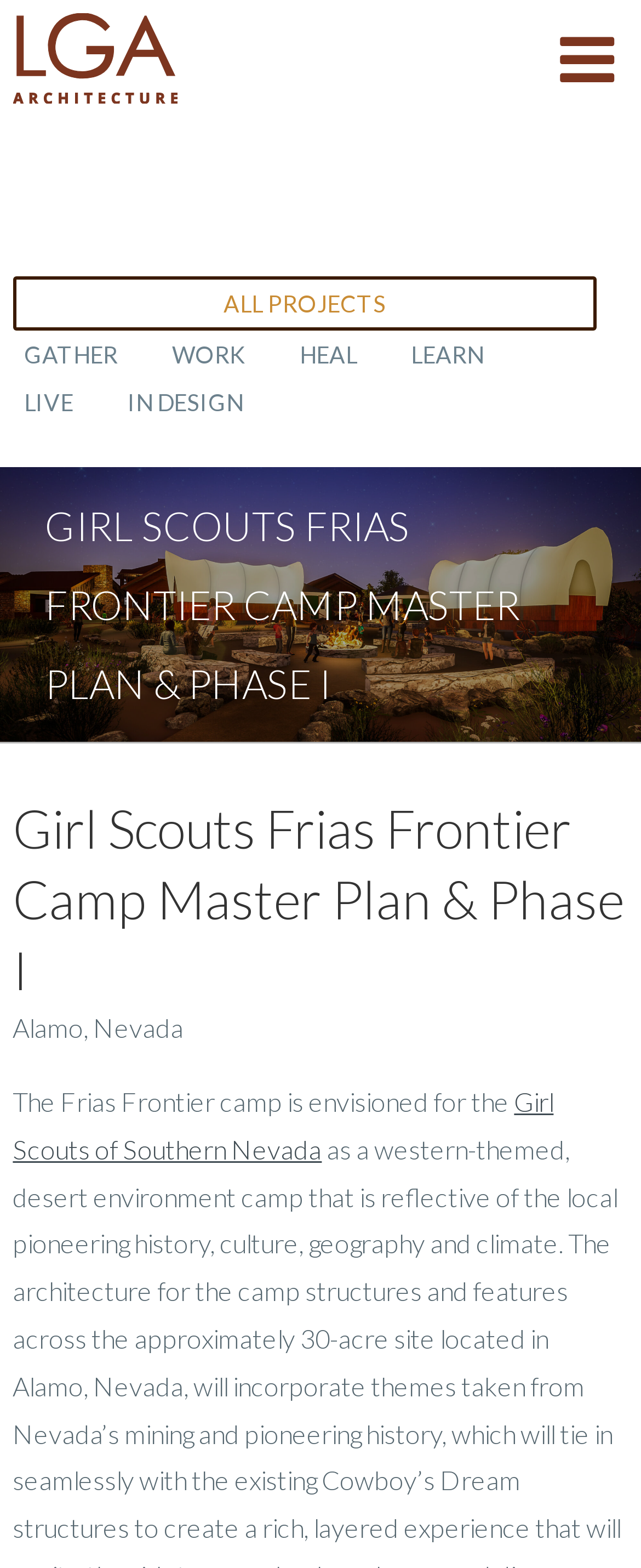Determine the bounding box for the HTML element described here: "Work". The coordinates should be given as [left, top, right, bottom] with each number being a float between 0 and 1.

[0.25, 0.211, 0.401, 0.242]